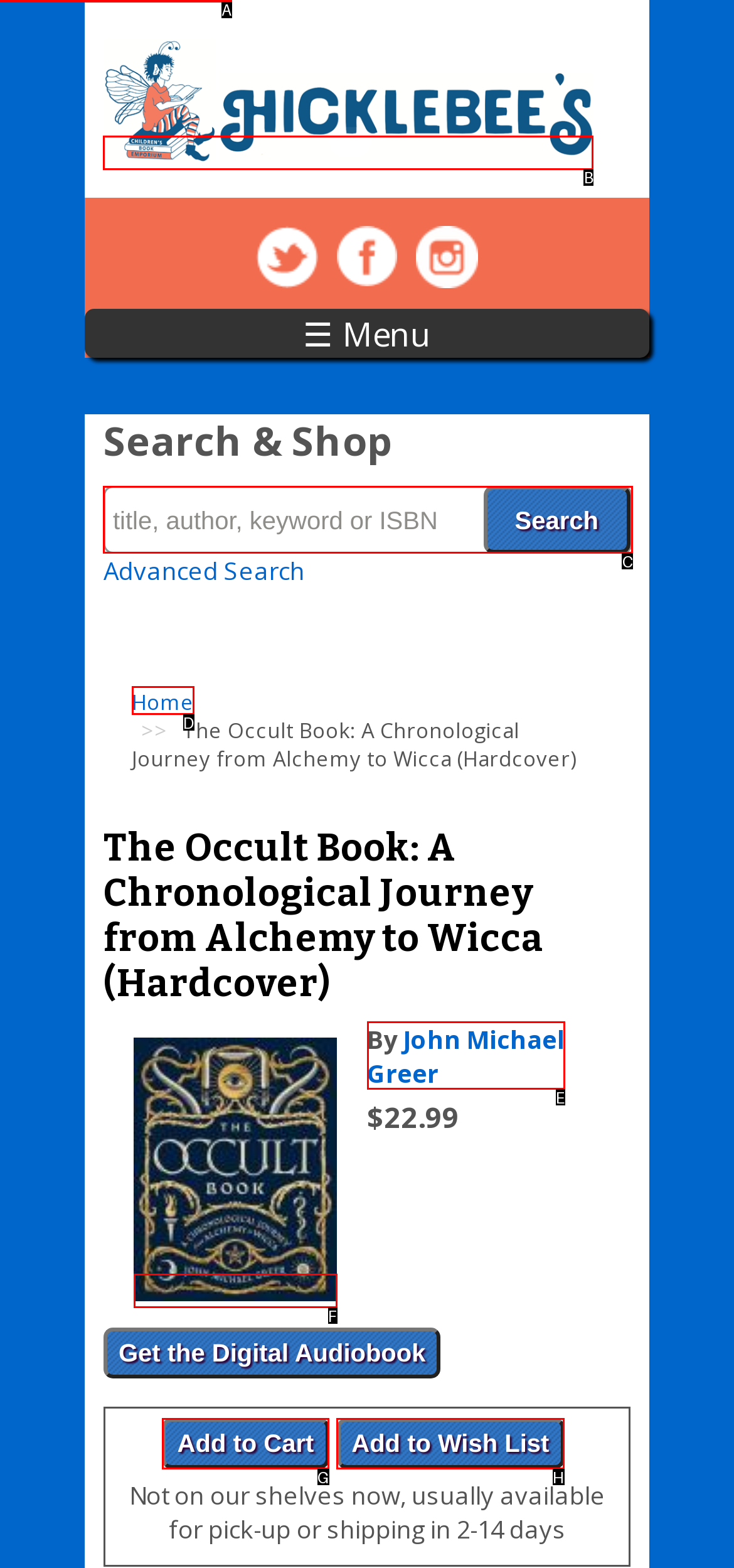Tell me the letter of the correct UI element to click for this instruction: Search for a book. Answer with the letter only.

C